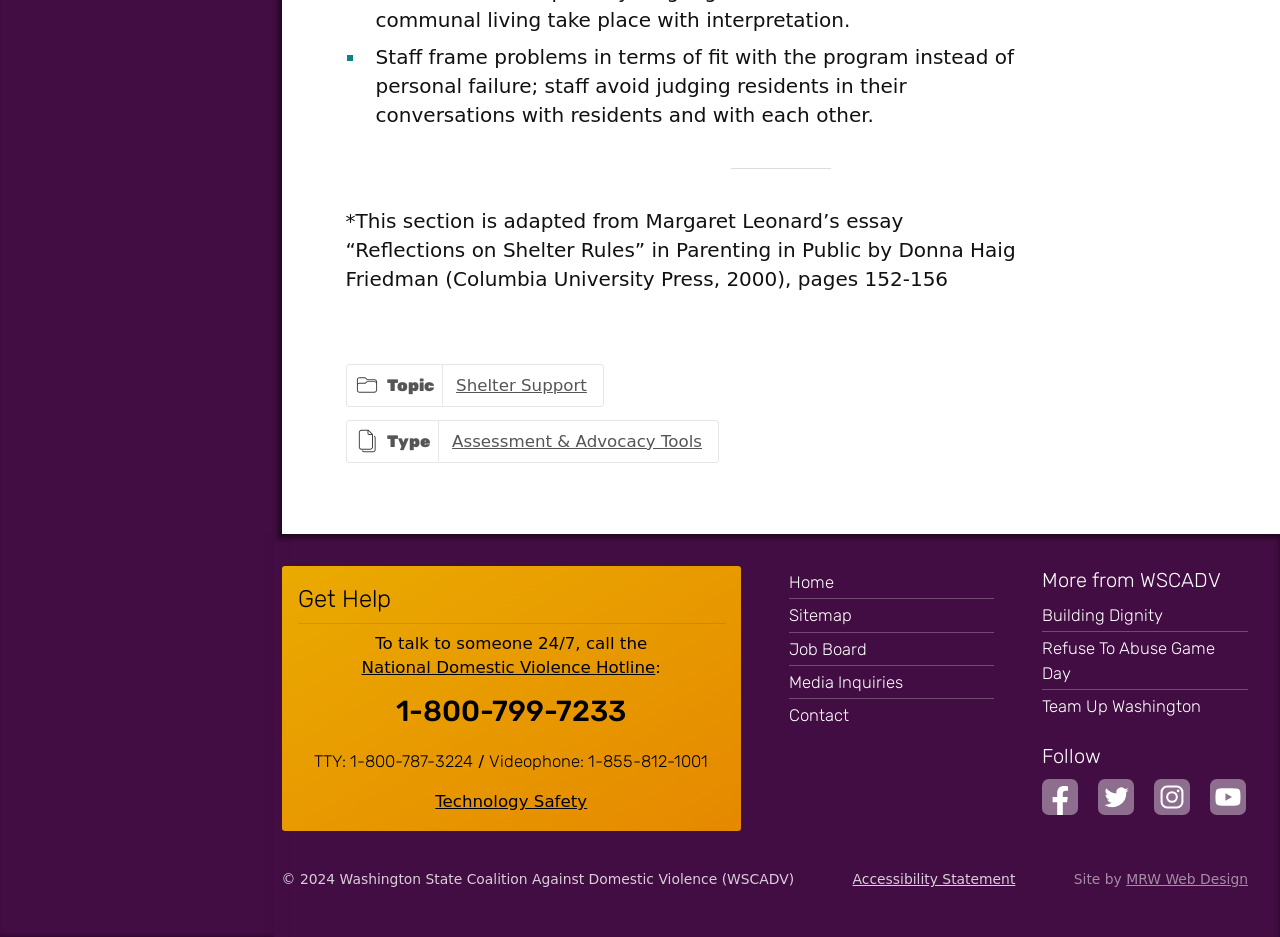Find and provide the bounding box coordinates for the UI element described here: "MRW Web Design". The coordinates should be given as four float numbers between 0 and 1: [left, top, right, bottom].

[0.88, 0.93, 0.975, 0.947]